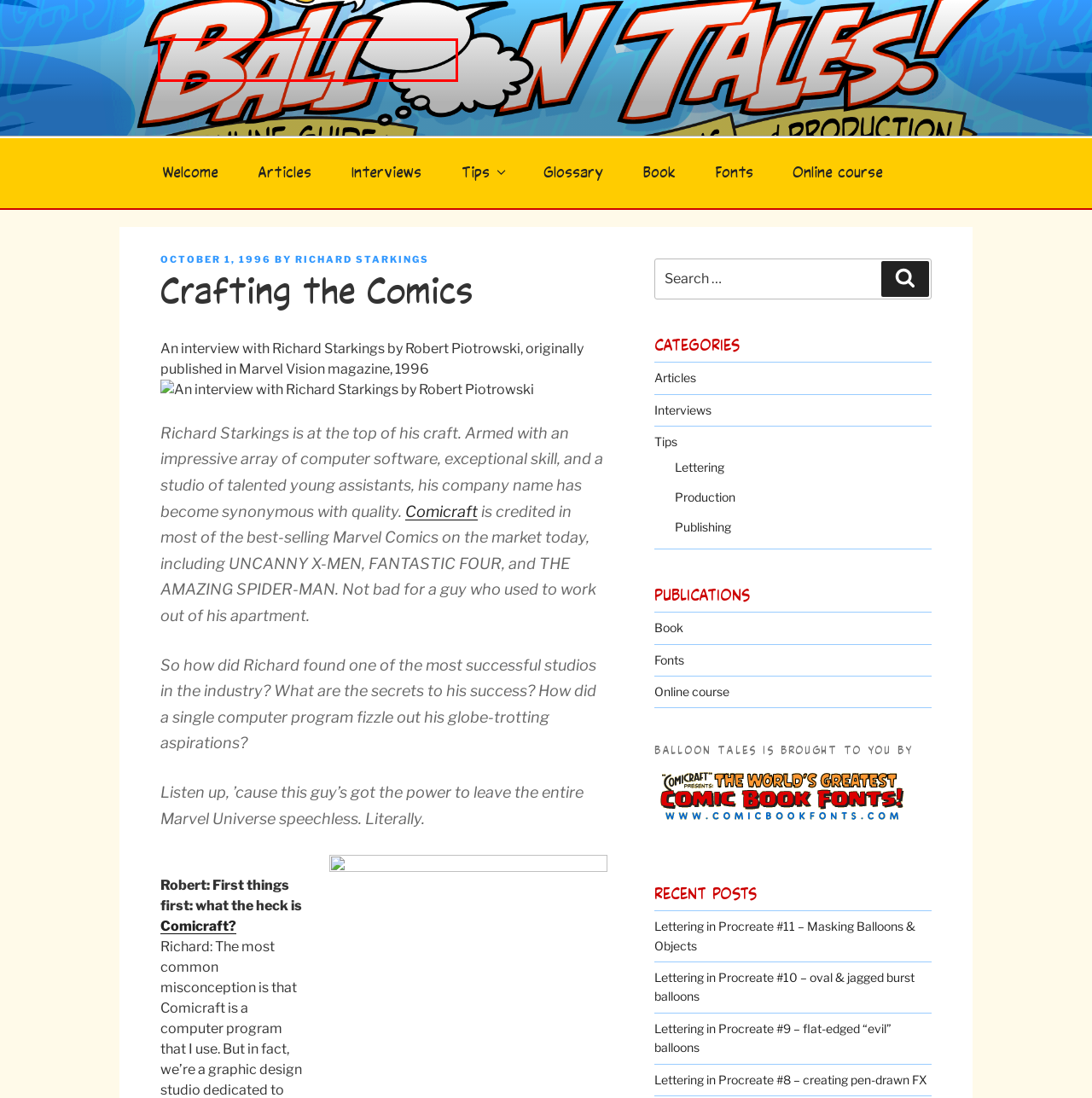After examining the screenshot of a webpage with a red bounding box, choose the most accurate webpage description that corresponds to the new page after clicking the element inside the red box. Here are the candidates:
A. Richard Starkings – Balloon Tales
B. Balloon Tales – Comicraft's guide to digital comic book lettering
C. Book – Balloon Tales
D. Fonts – Balloon Tales
E. Lettering in Procreate #10 – oval & jagged burst balloons – Balloon Tales
F. Lettering in Procreate #8 – creating pen-drawn FX – Balloon Tales
G. Lettering in Procreate #9 – flat-edged “evil” balloons – Balloon Tales
H. Tips – Balloon Tales

B